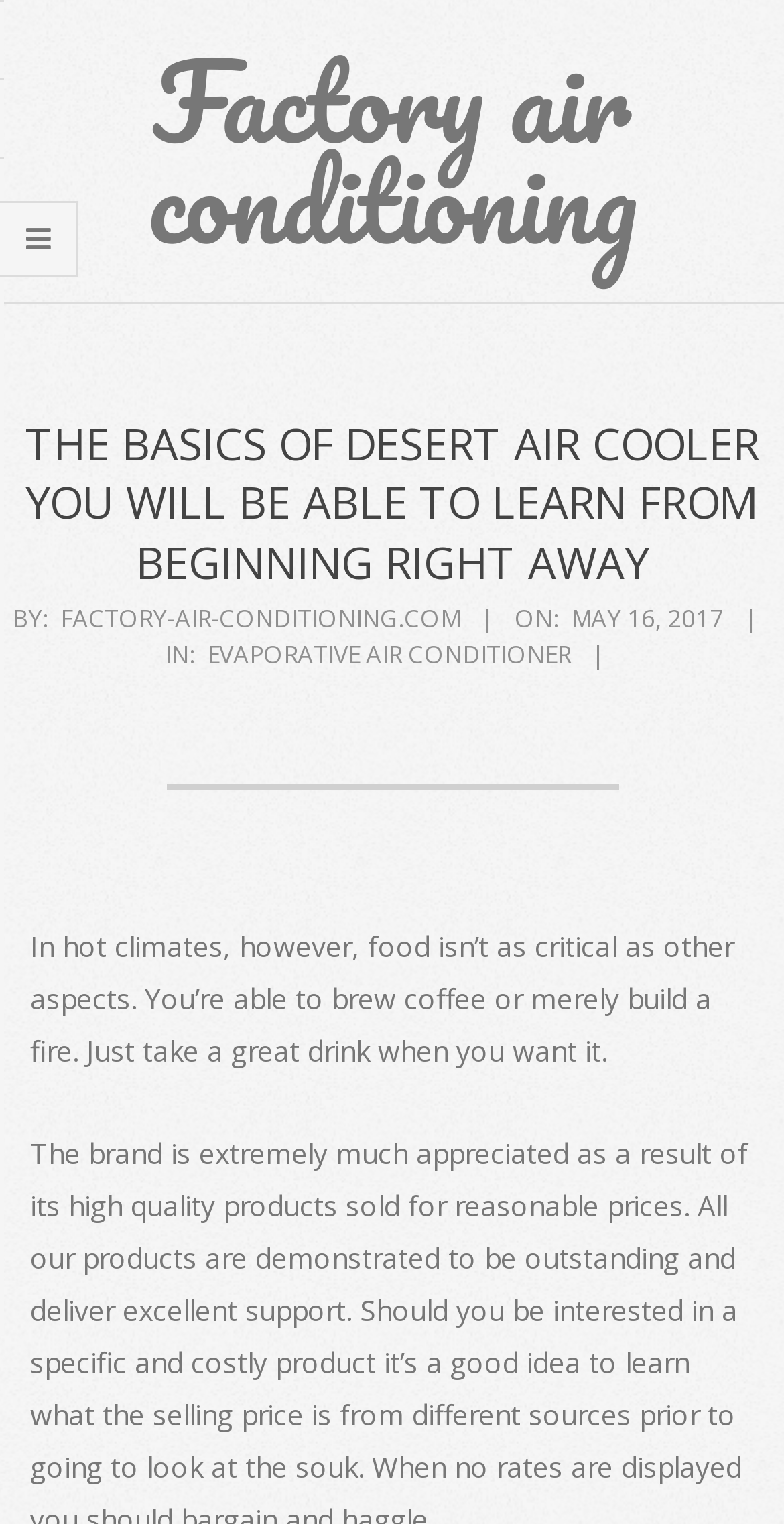Who is the author of the article?
Ensure your answer is thorough and detailed.

I found the author of the article by looking at the link 'FACTORY-AIR-CONDITIONING.COM' which is located next to the 'BY:' text, indicating that the article is written by this author.